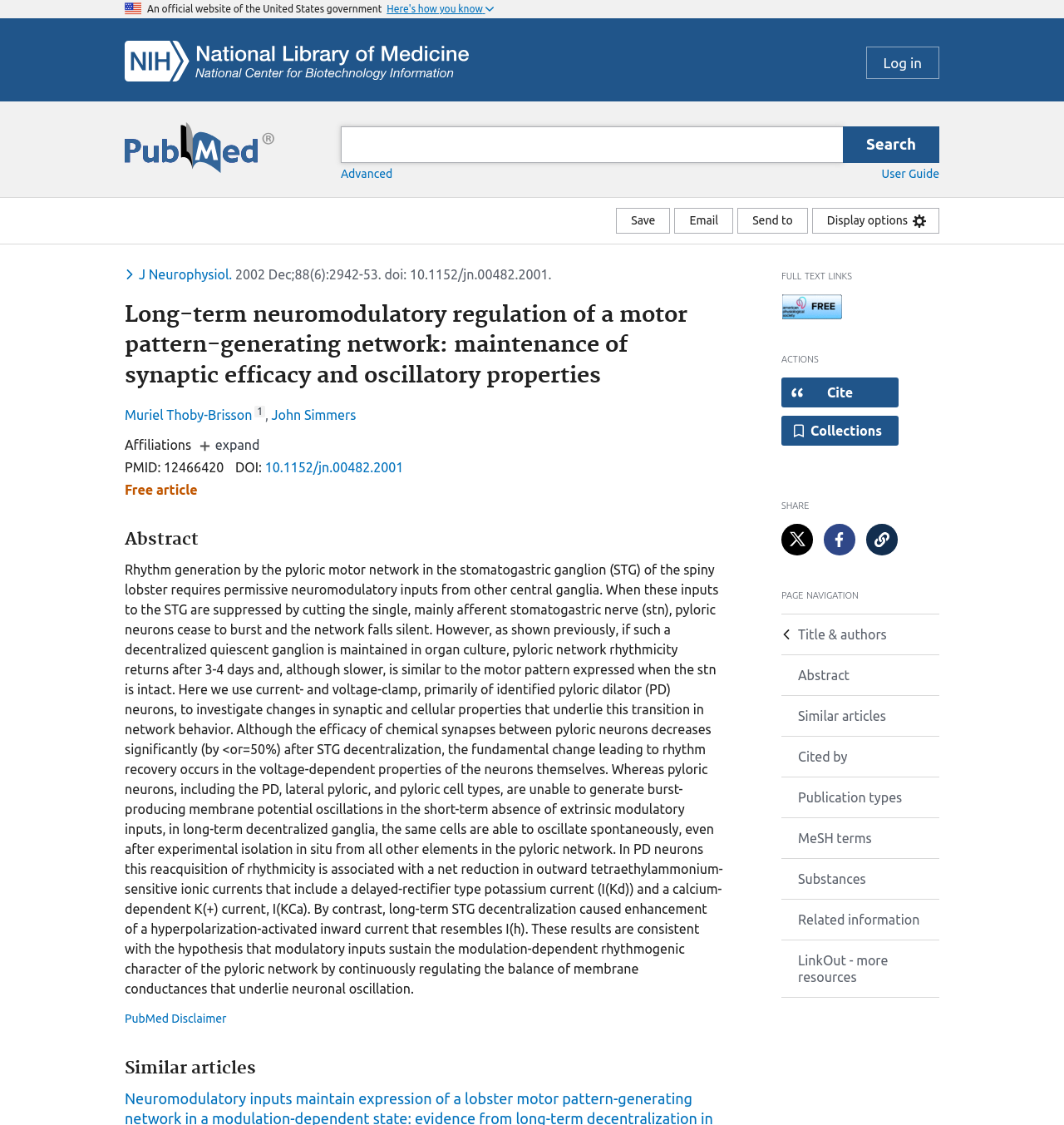Write an extensive caption that covers every aspect of the webpage.

This webpage is a scientific article page from PubMed, a government website. At the top, there is a U.S. flag icon and a button labeled "Here's how you know" next to a text stating "An official website of the United States government". Below this, there is a search bar and a PubMed logo. On the right side, there is a login link and a search bar.

The main content of the page is divided into several sections. The first section displays the article title, "Long-term neuromodulatory regulation of a motor pattern-generating network: maintenance of synaptic efficacy and oscillatory properties", and its authors, Muriel Thoby-Brisson and John Simmers. Below this, there is a section showing the article's publication information, including the journal name, publication date, and DOI.

The next section is the abstract, which summarizes the article's content. The abstract is a long paragraph describing the research on the pyloric motor network in the stomatogastric ganglion of the spiny lobster.

Below the abstract, there are several links and buttons, including "Save", "Email", "Send to", and "Display options". There are also links to full-text providers and a section for citing the article.

On the right side, there is a navigation menu with links to different sections of the article, including the title and authors, abstract, similar articles, and more. At the bottom of the page, there is a disclaimer from PubMed and a link to similar articles.